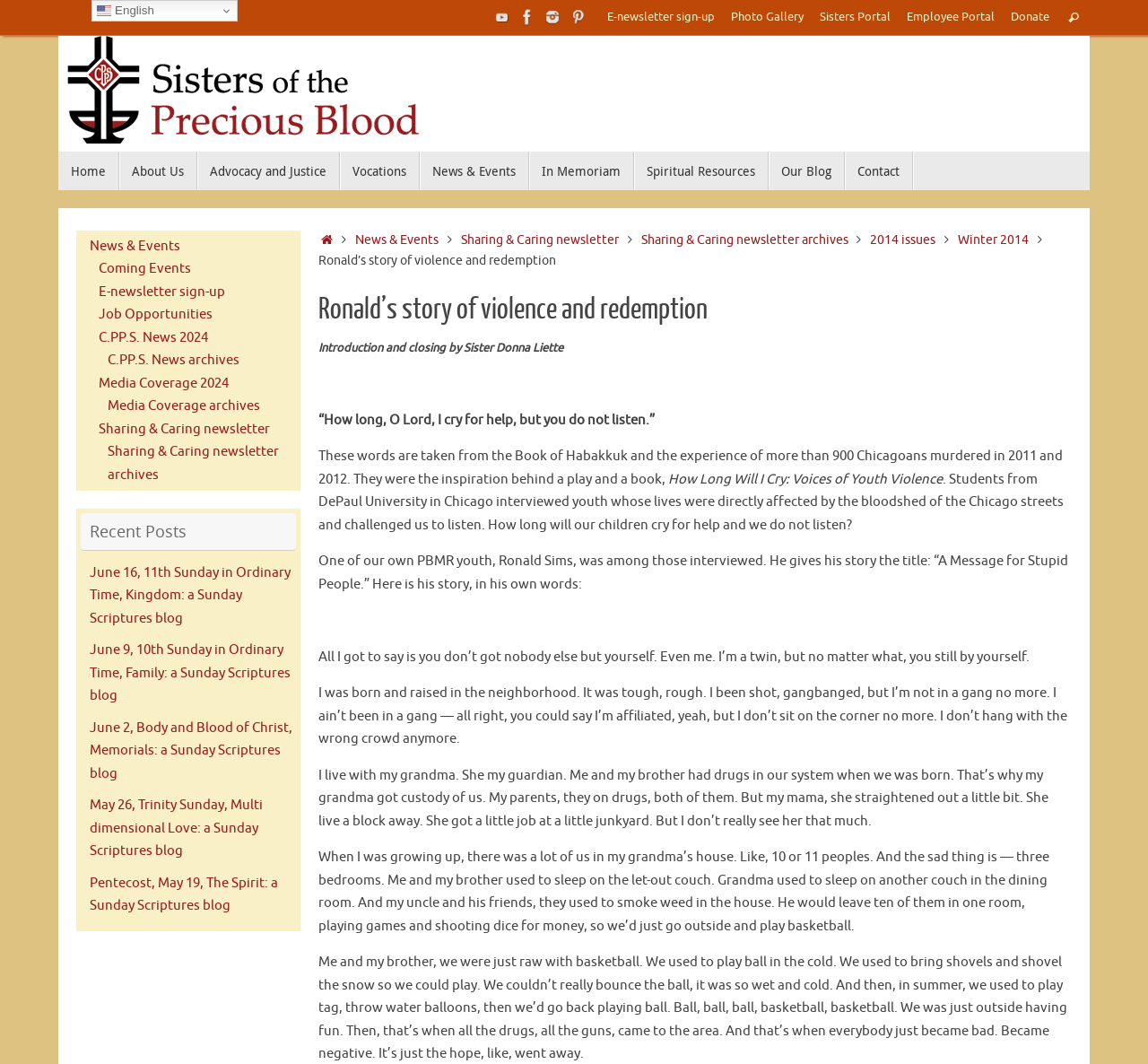Locate the bounding box coordinates of the element you need to click to accomplish the task described by this instruction: "Watch the YouTube video".

[0.427, 0.004, 0.448, 0.028]